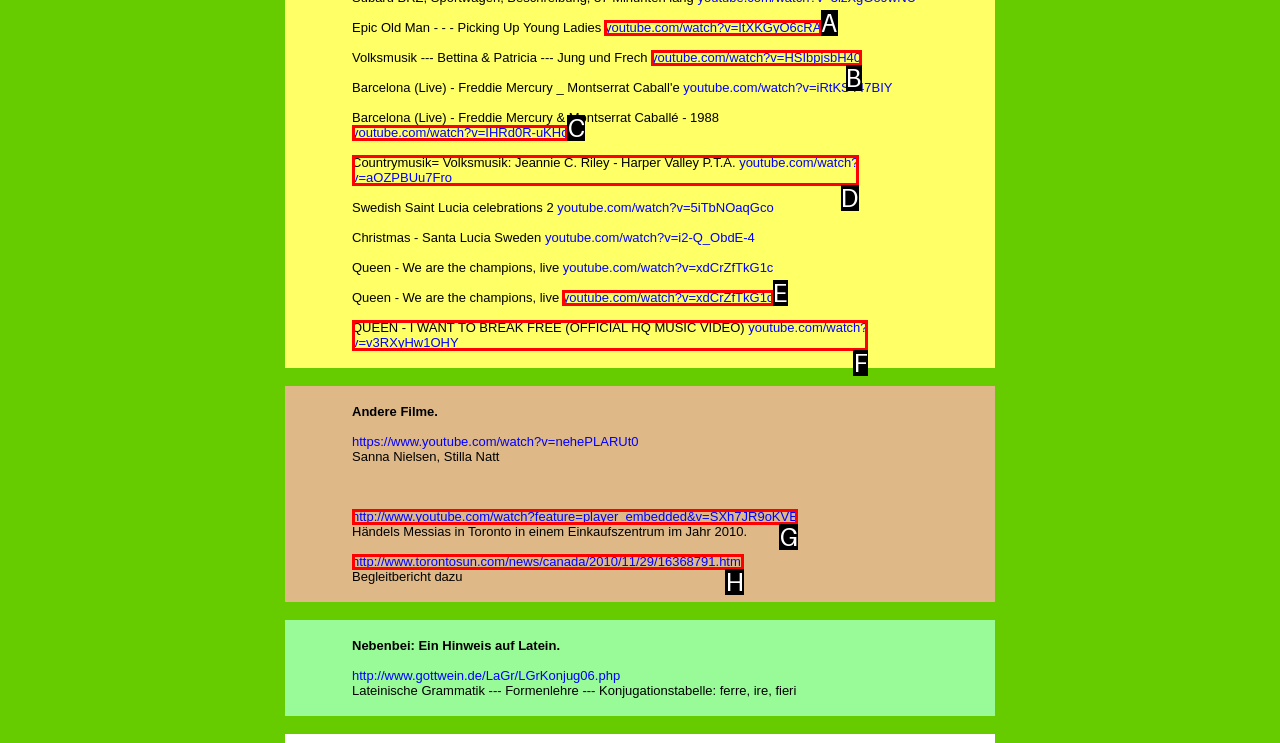Tell me which one HTML element you should click to complete the following task: Read about Händel's Messiah in Toronto in 2010
Answer with the option's letter from the given choices directly.

H